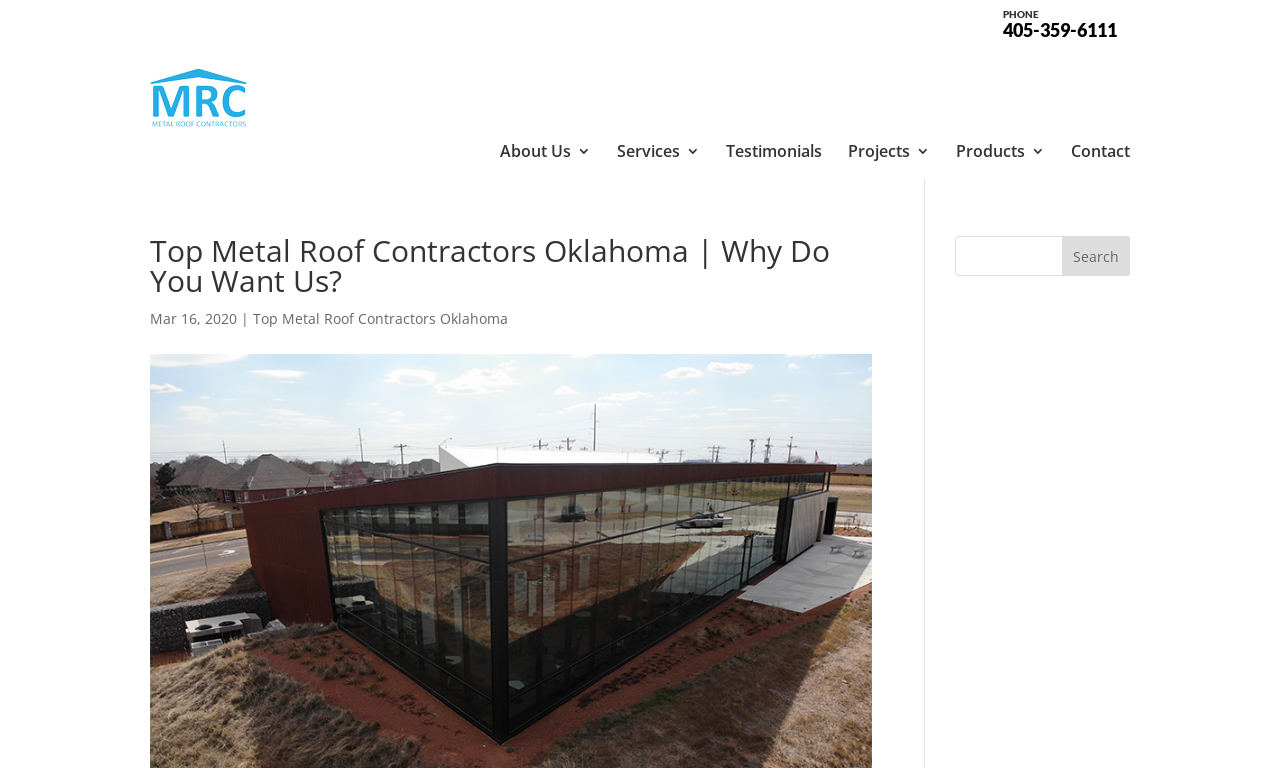Determine the main headline of the webpage and provide its text.

Top Metal Roof Contractors Oklahoma | Why Do You Want Us?